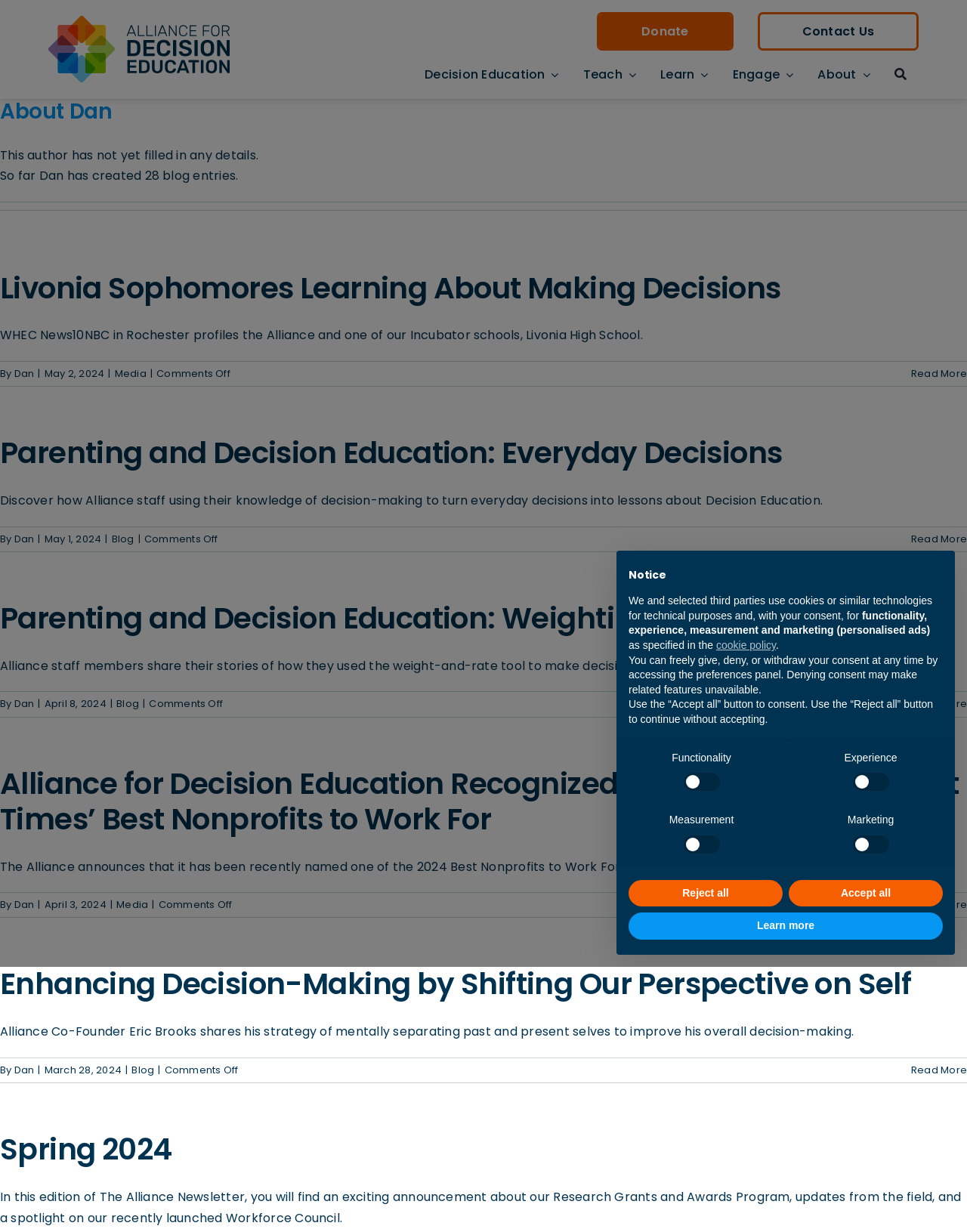Give a succinct answer to this question in a single word or phrase: 
What is the date of the second article?

May 1, 2024